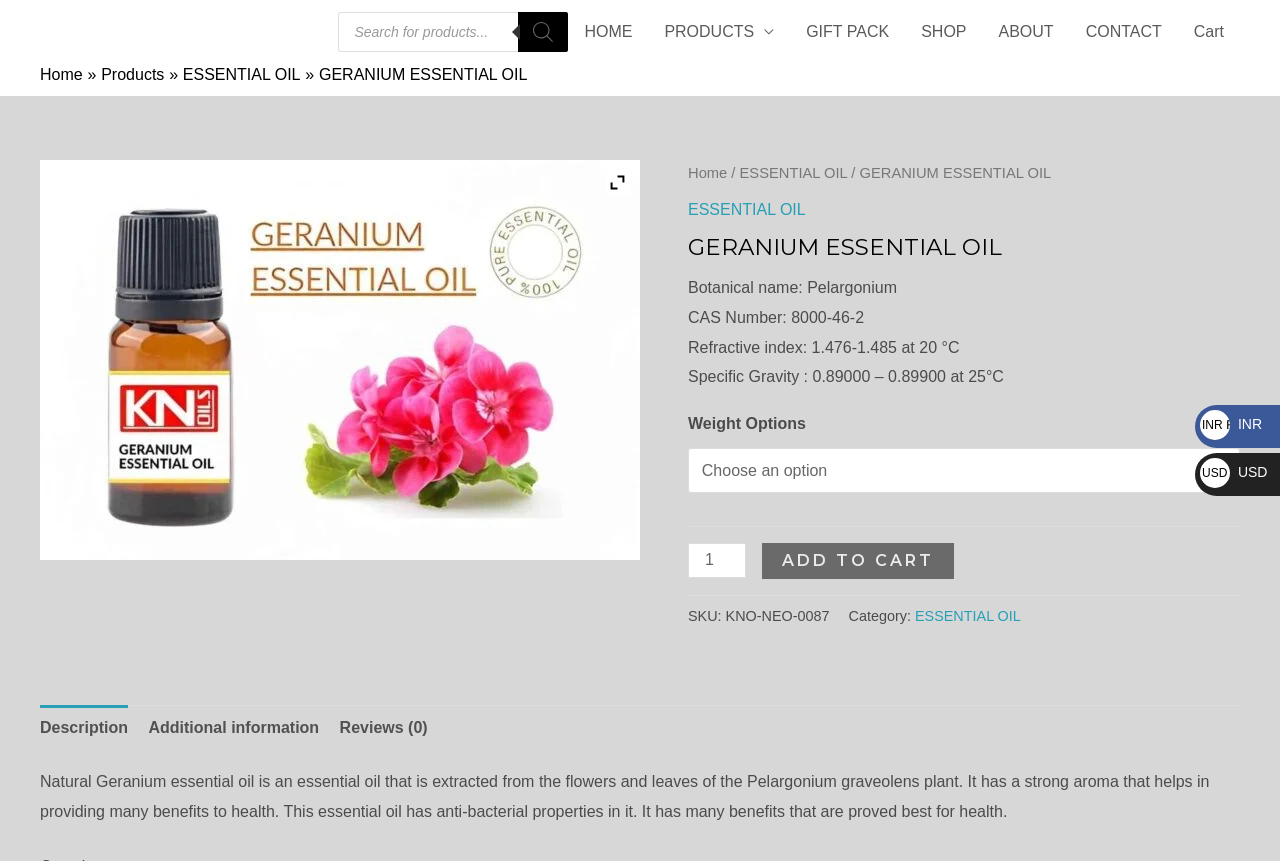Using the information in the image, give a comprehensive answer to the question: 
What is the category of the Geranium essential oil?

The category of the Geranium essential oil can be found in the product description section, where it is stated as 'Category: ESSENTIAL OIL'.